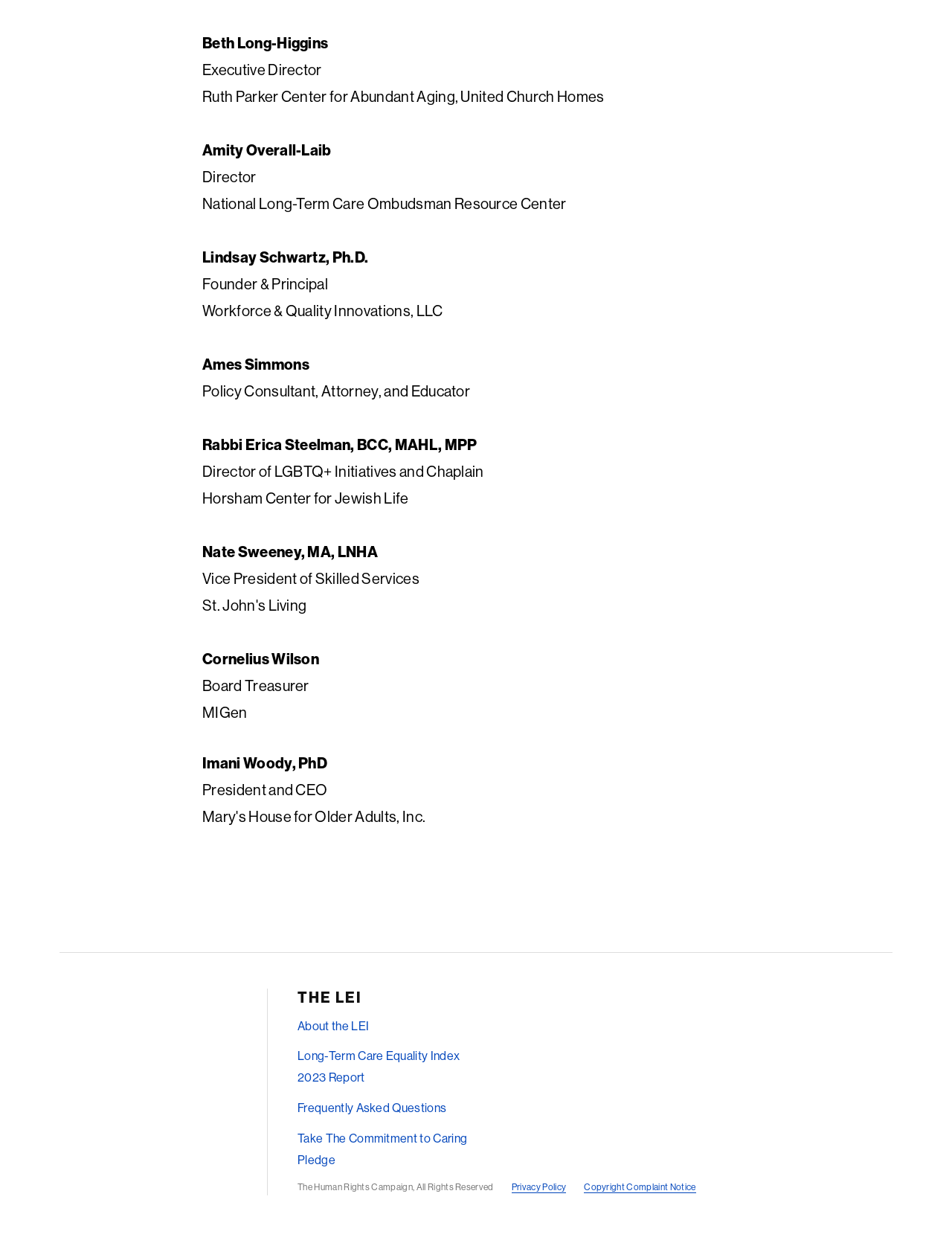What is the title of Rabbi Erica Steelman?
Refer to the image and provide a one-word or short phrase answer.

Director of LGBTQ+ Initiatives and Chaplain